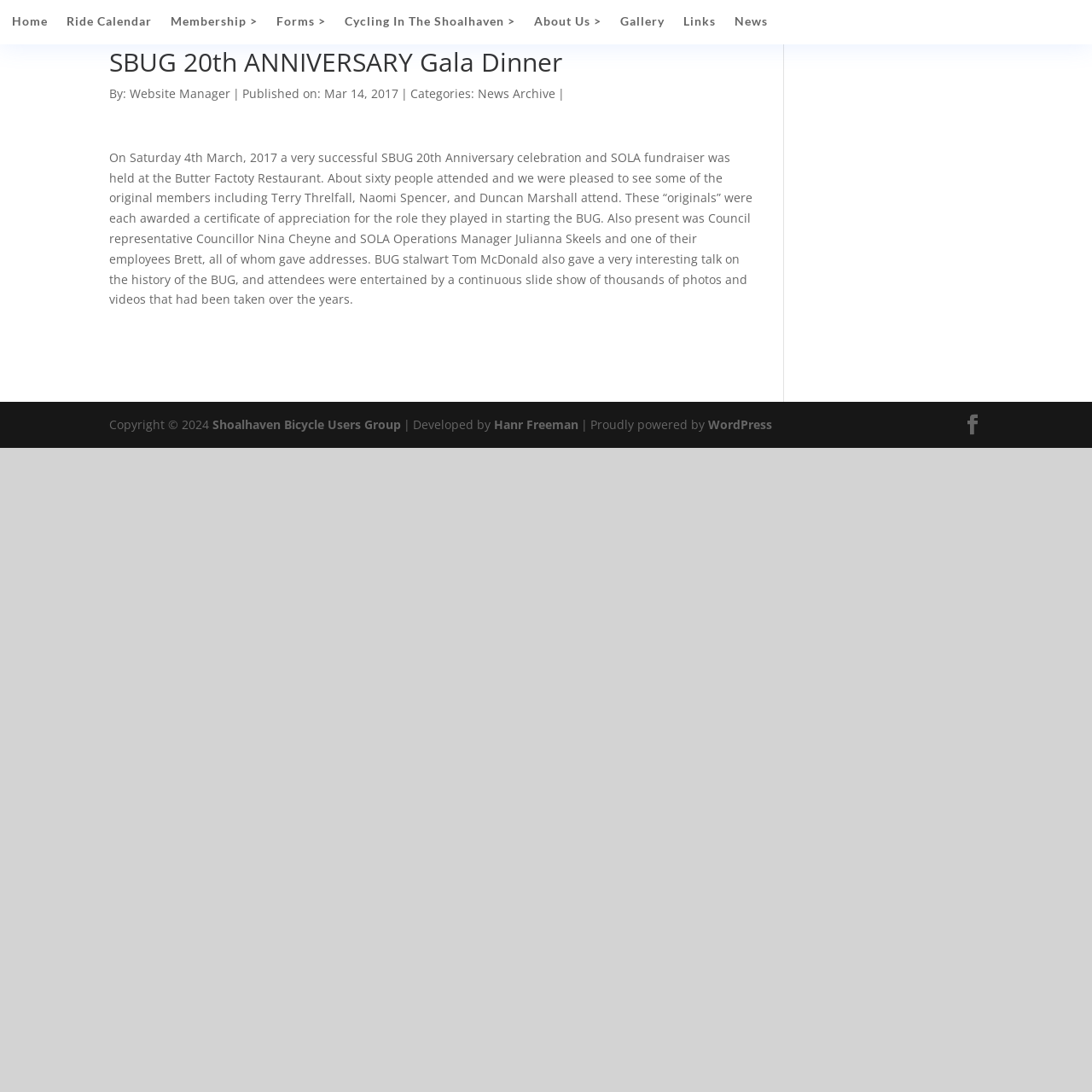Please provide a comprehensive response to the question based on the details in the image: Who gave a talk on the history of the BUG?

According to the article, BUG stalwart Tom McDonald gave a very interesting talk on the history of the BUG during the SBUG 20th Anniversary celebration.